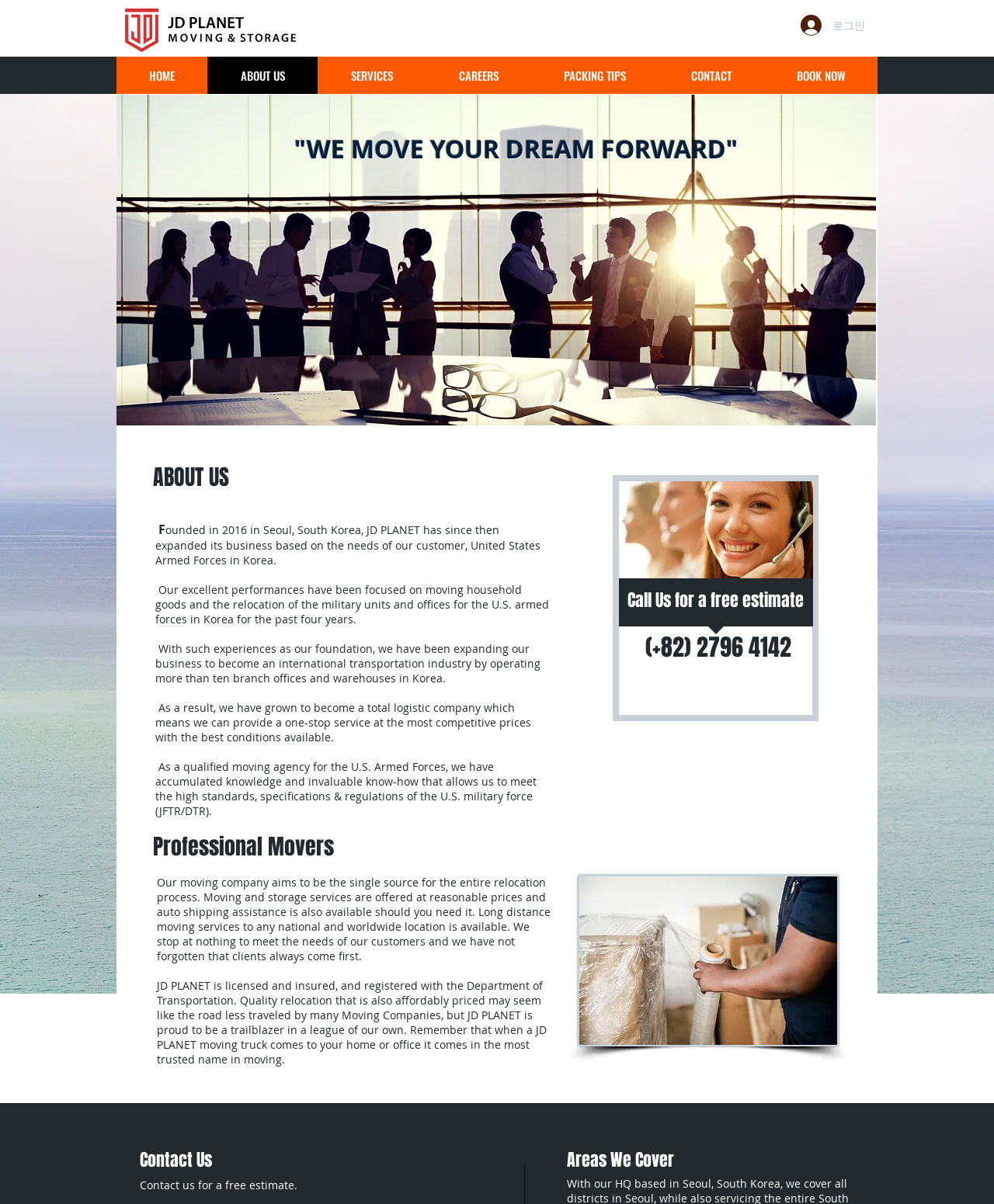Please specify the bounding box coordinates of the element that should be clicked to execute the given instruction: 'Click the BOOK NOW link'. Ensure the coordinates are four float numbers between 0 and 1, expressed as [left, top, right, bottom].

[0.768, 0.047, 0.883, 0.079]